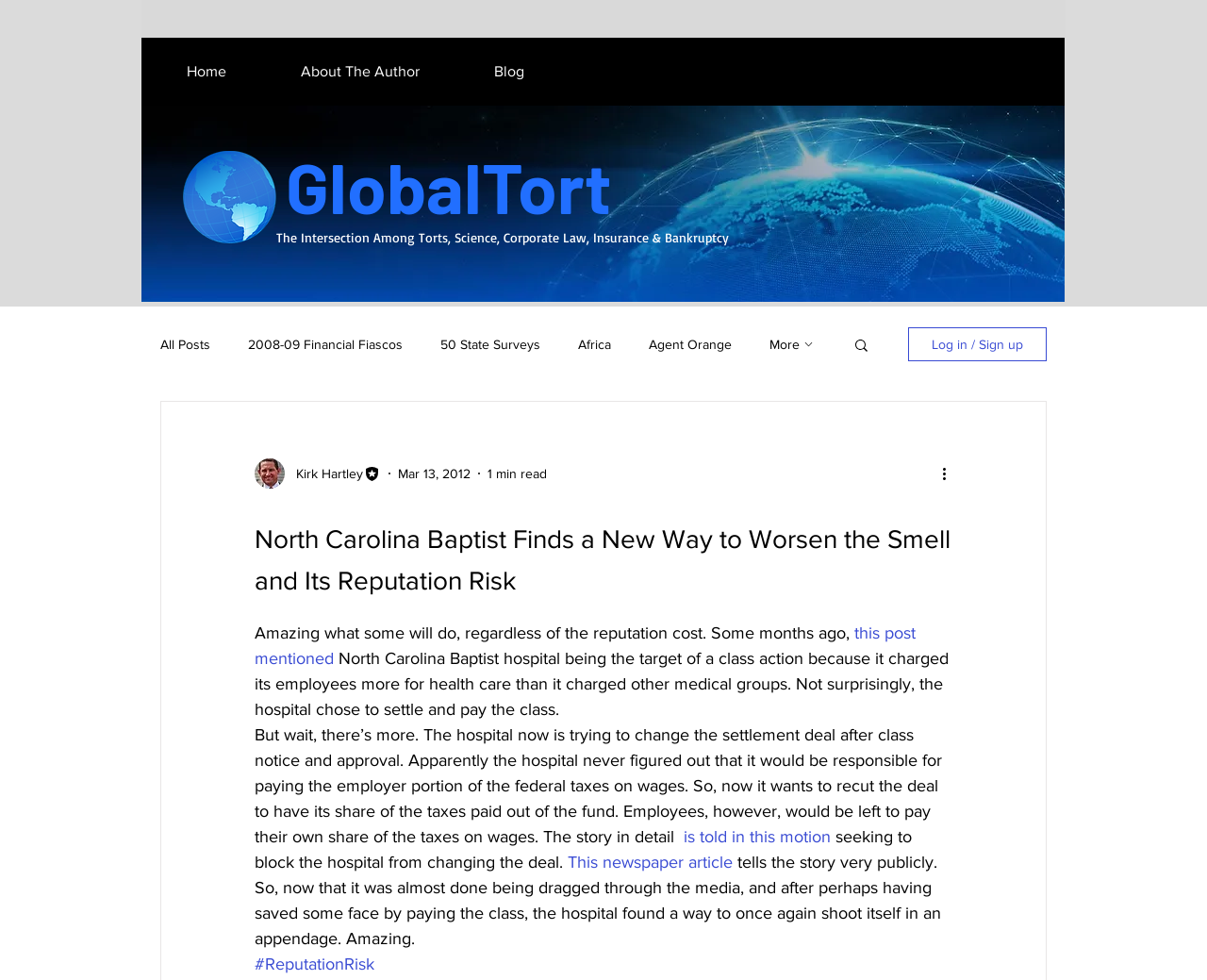Provide your answer in one word or a succinct phrase for the question: 
What is the author's profession?

Editor